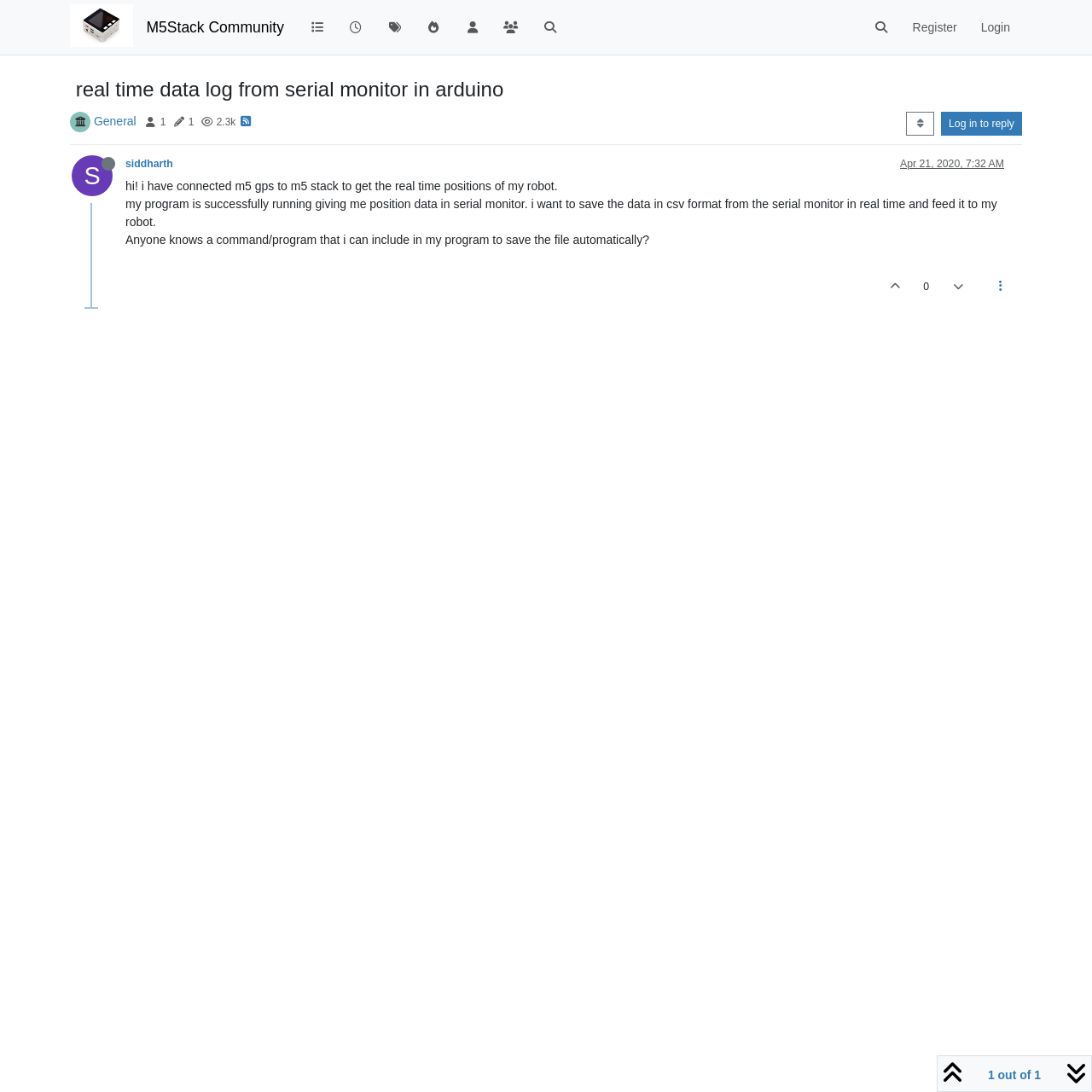Please predict the bounding box coordinates of the element's region where a click is necessary to complete the following instruction: "Sort posts by oldest to newest". The coordinates should be represented by four float numbers between 0 and 1, i.e., [left, top, right, bottom].

[0.83, 0.102, 0.856, 0.125]